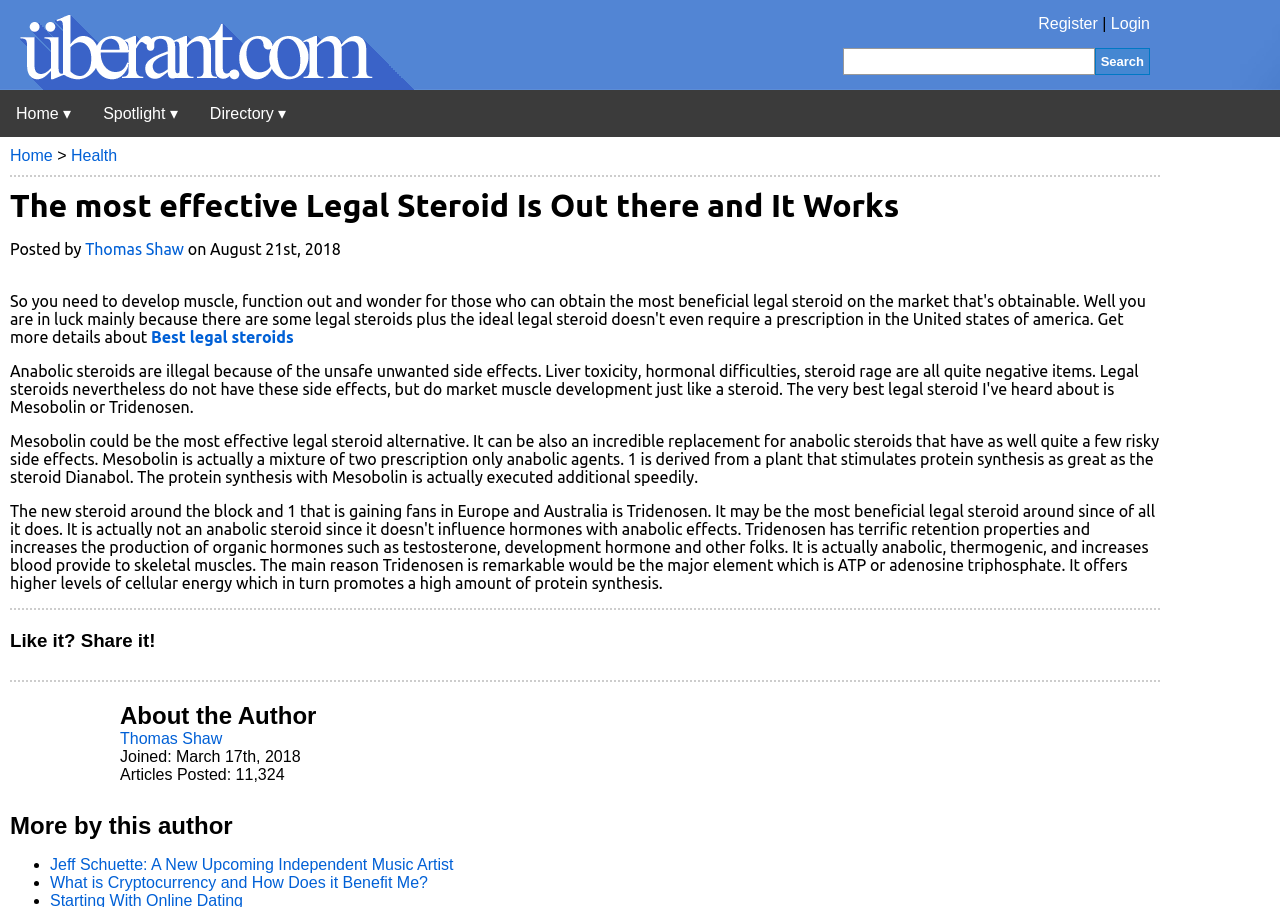Please provide a comprehensive response to the question below by analyzing the image: 
What is the topic of the article?

The article is about legal steroids, specifically Mesobolin, which is a legal steroid alternative that can stimulate protein synthesis.